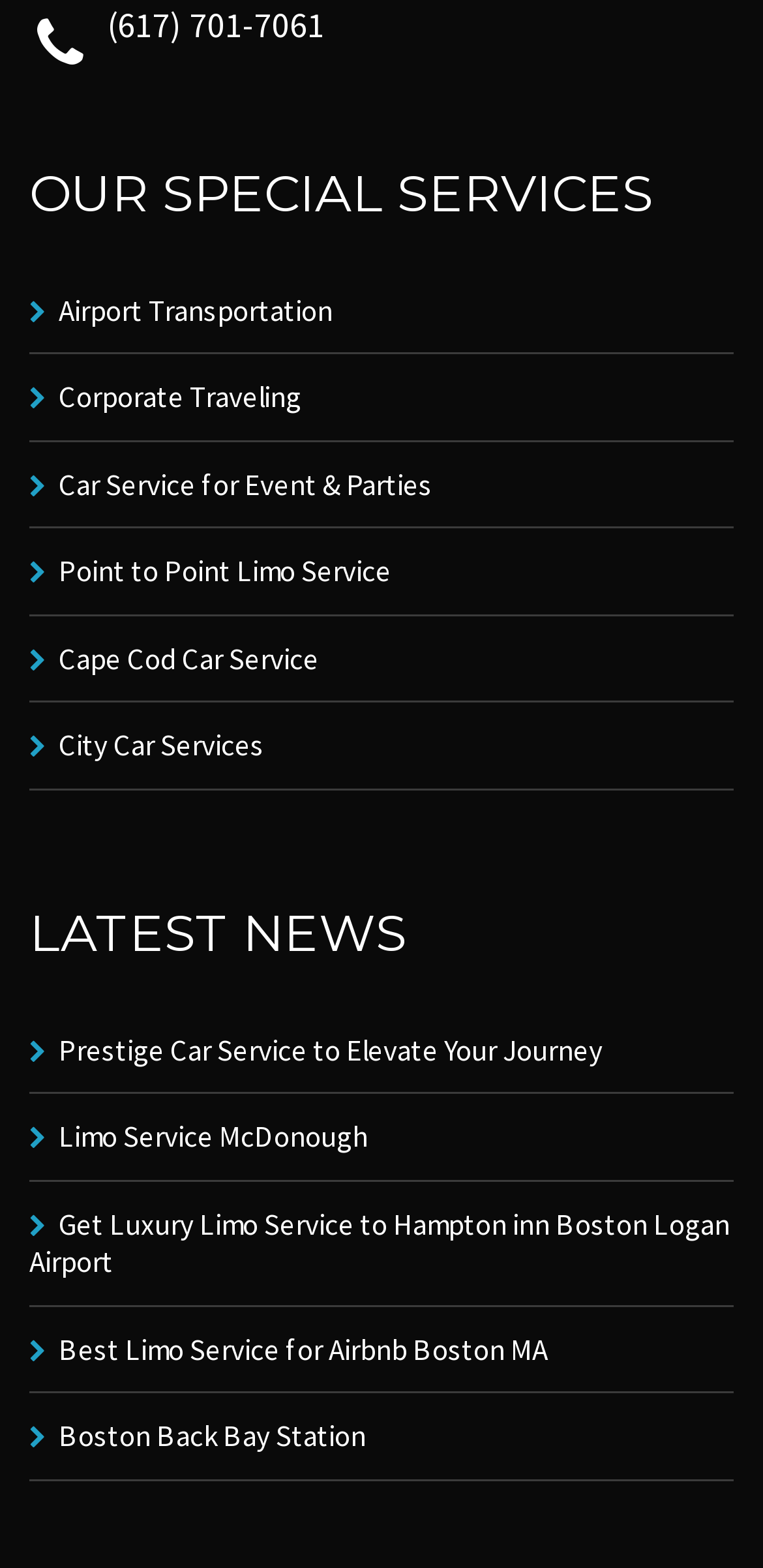What is the phone number on the webpage?
Refer to the image and give a detailed response to the question.

I found a link with the text '(617) 701-7061' at the top of the webpage, which suggests that this is the phone number associated with the webpage.